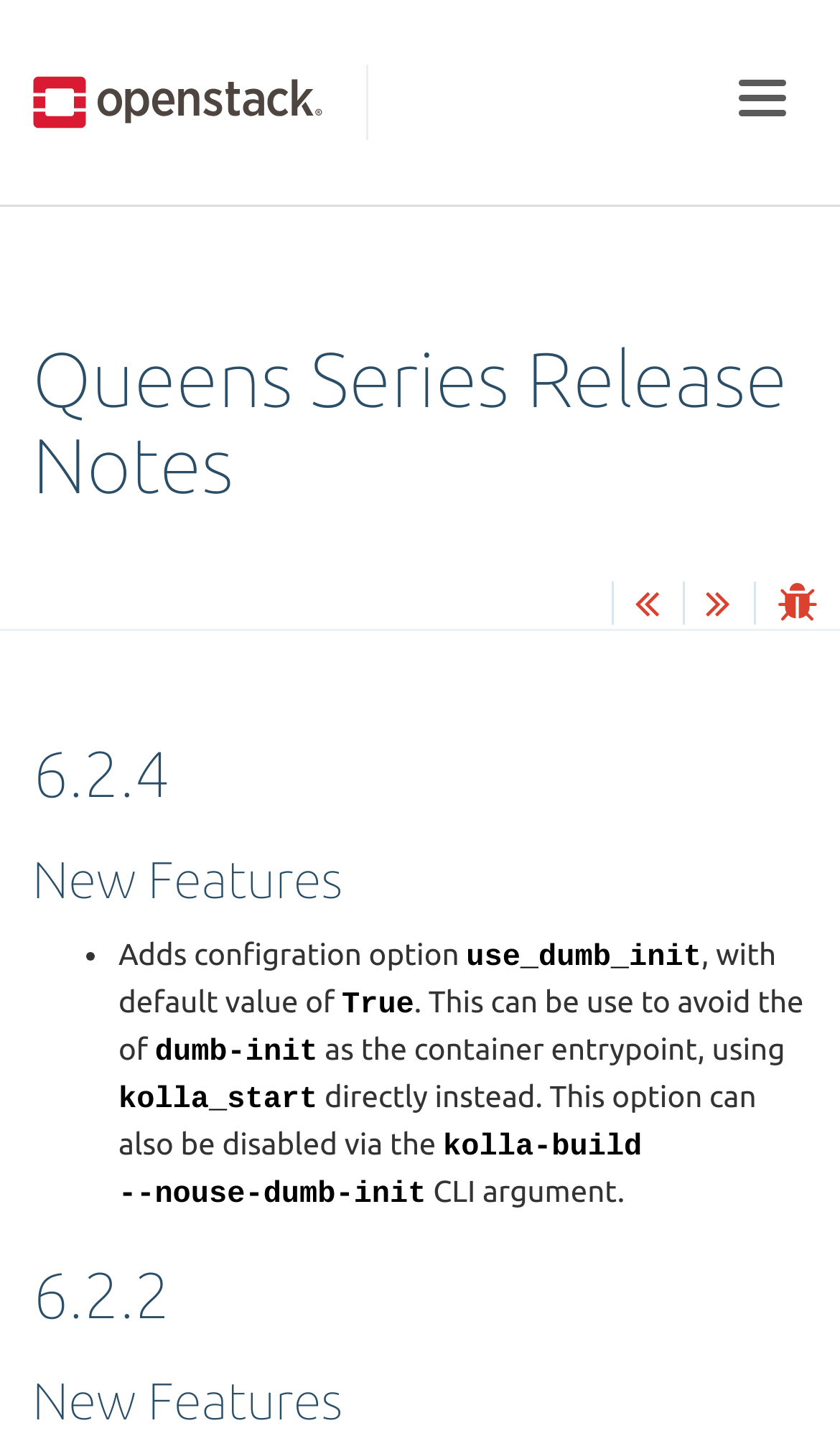Determine the webpage's heading and output its text content.

Queens Series Release Notes